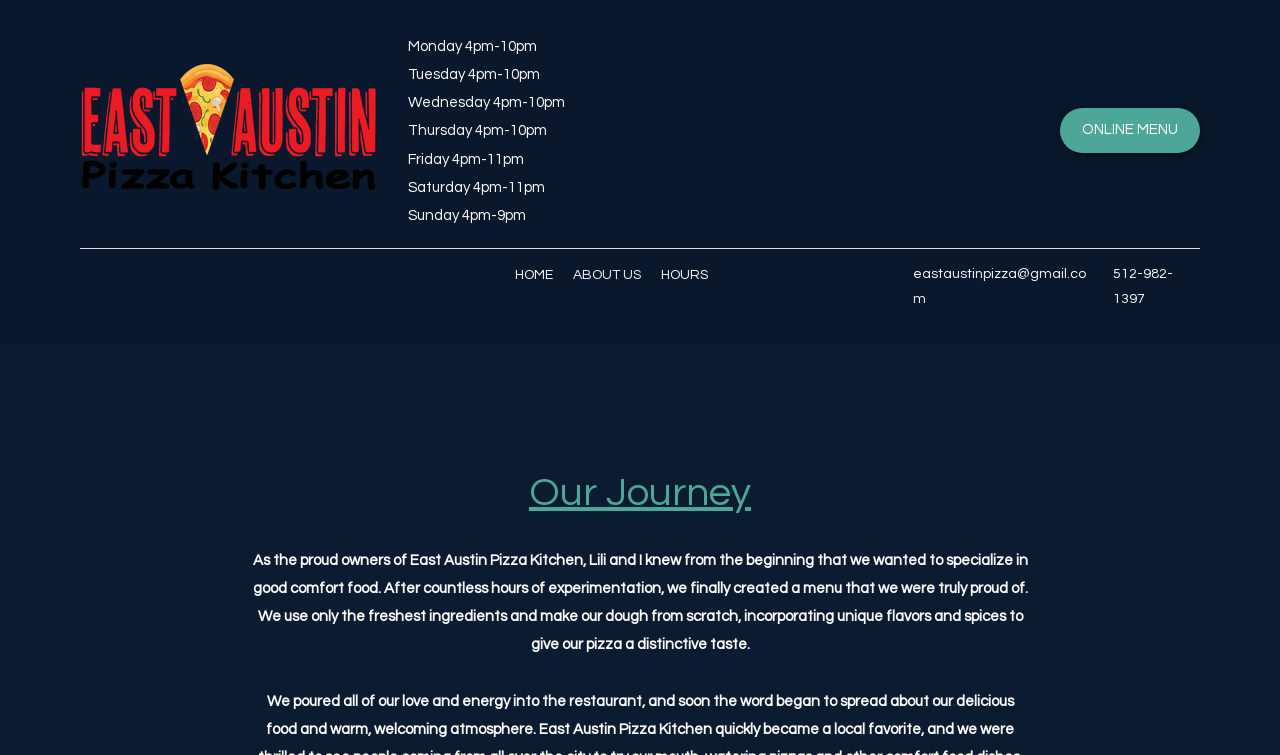Bounding box coordinates are to be given in the format (top-left x, top-left y, bottom-right x, bottom-right y). All values must be floating point numbers between 0 and 1. Provide the bounding box coordinate for the UI element described as: HOME

[0.395, 0.344, 0.44, 0.384]